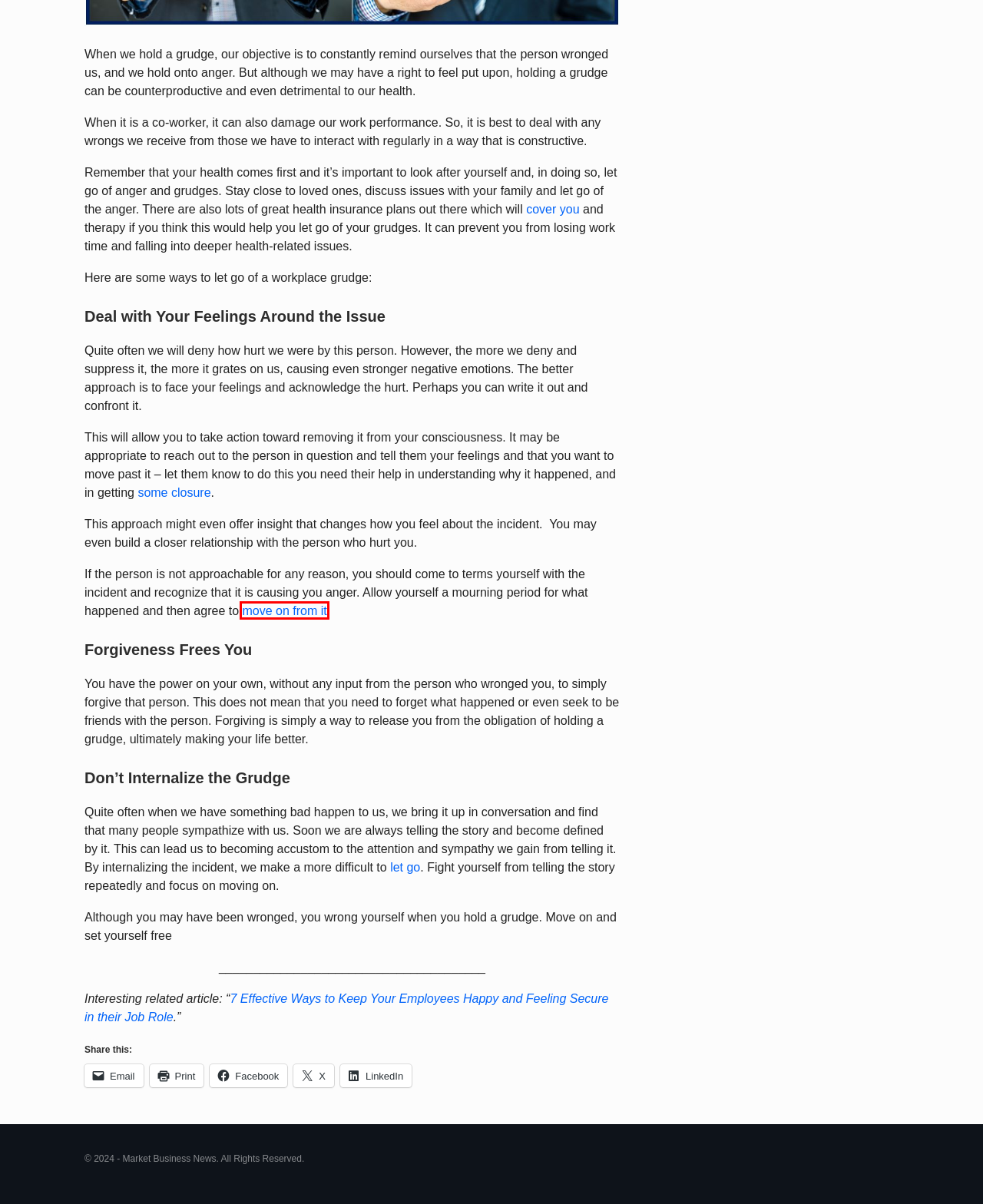Analyze the given webpage screenshot and identify the UI element within the red bounding box. Select the webpage description that best matches what you expect the new webpage to look like after clicking the element. Here are the candidates:
A. Alexander Joe, Author at Market Business News
B. Stress relievers: Tips to tame stress - Mayo Clinic
C. Family Health Insurance | AXA Health
D. Home Page - Market Business News
E. Contact Market Business News
F. Relaxation Techniques: Learn How to Manage Stress
G. Keep Your Employees Happy and Feeling Secure in their Job Role
H. Latest News Articles - Market Business News

F